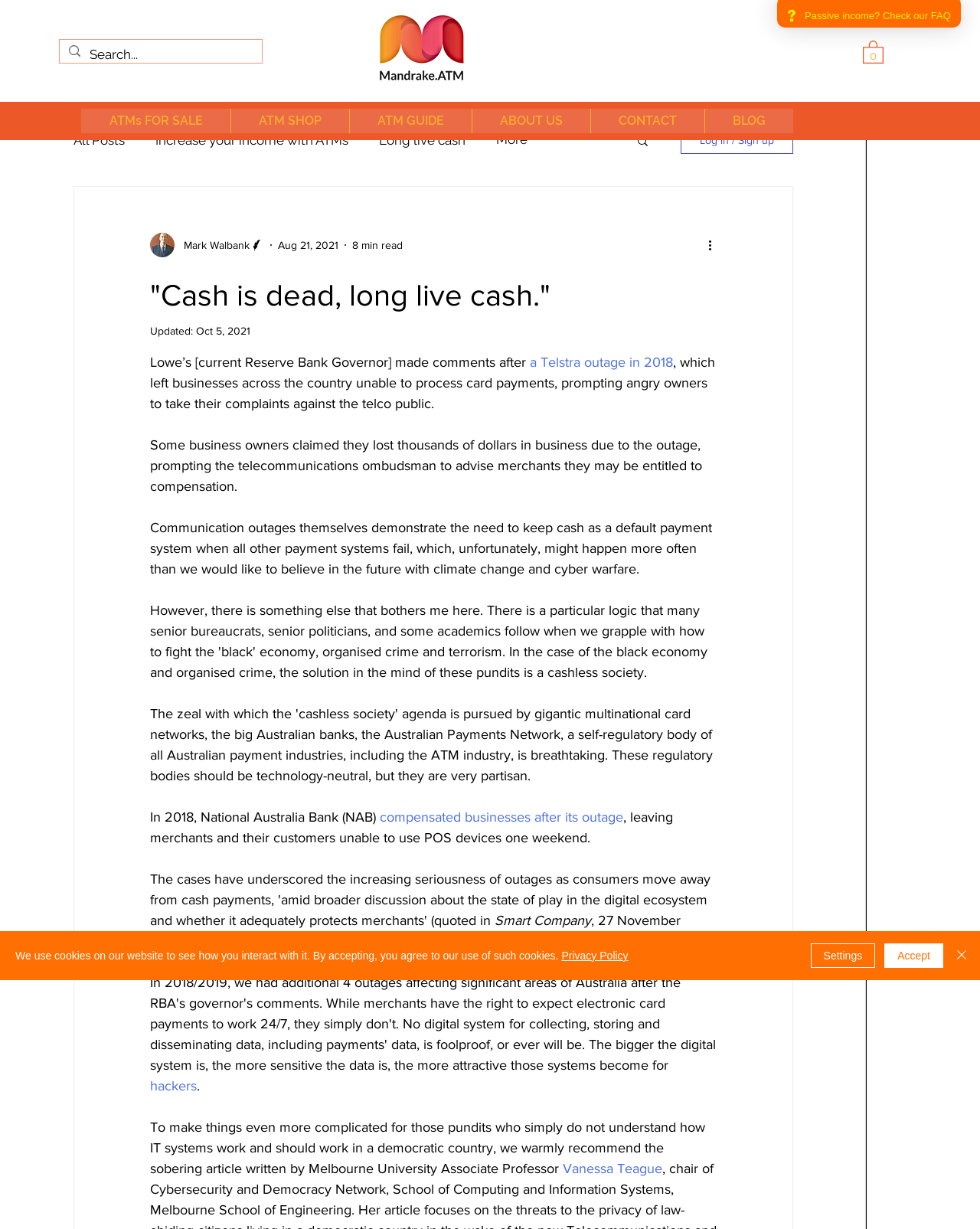Pinpoint the bounding box coordinates of the clickable element needed to complete the instruction: "Search tofinotime.com". The coordinates should be provided as four float numbers between 0 and 1: [left, top, right, bottom].

None